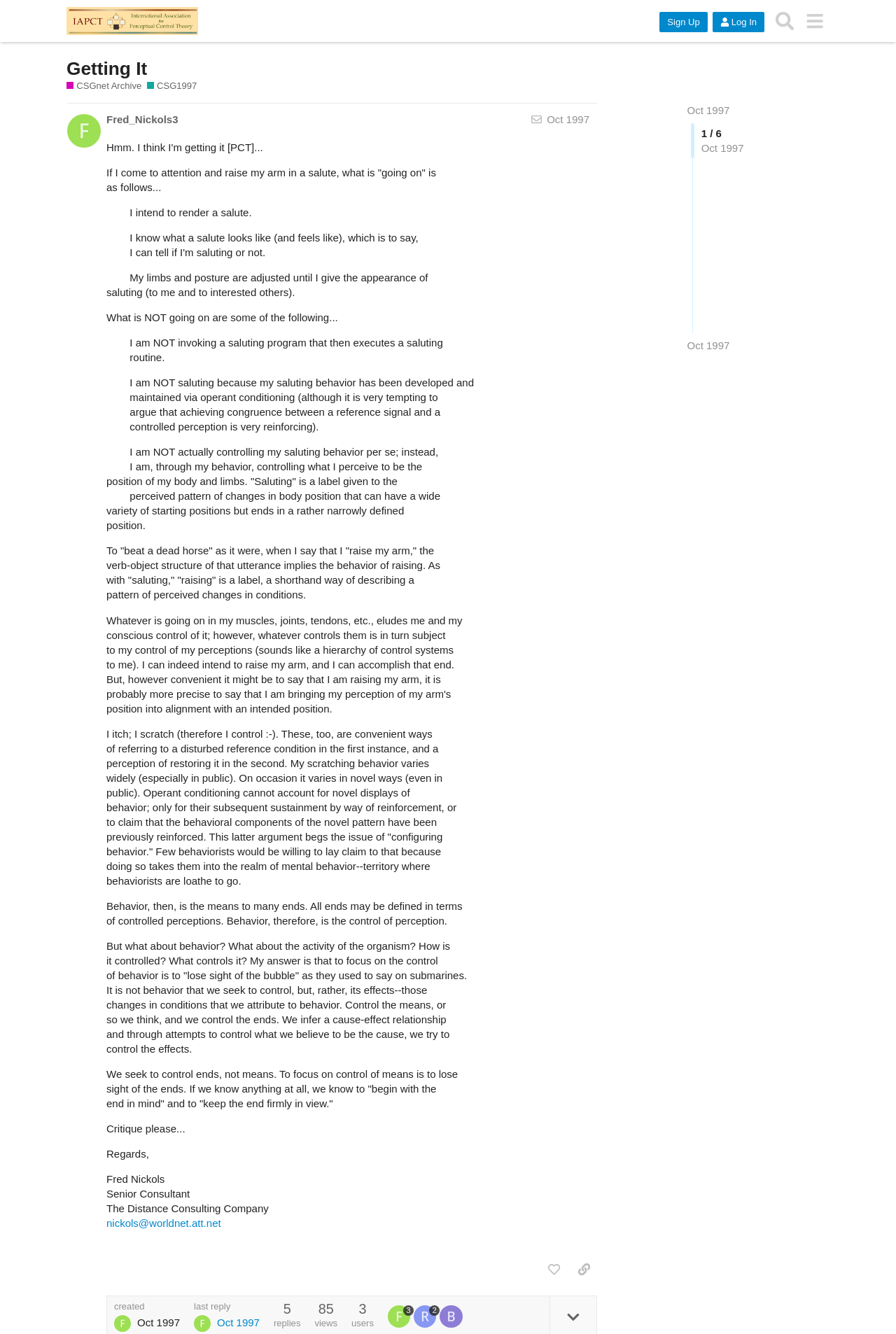How many buttons are there in the header?
Using the image, give a concise answer in the form of a single word or short phrase.

4